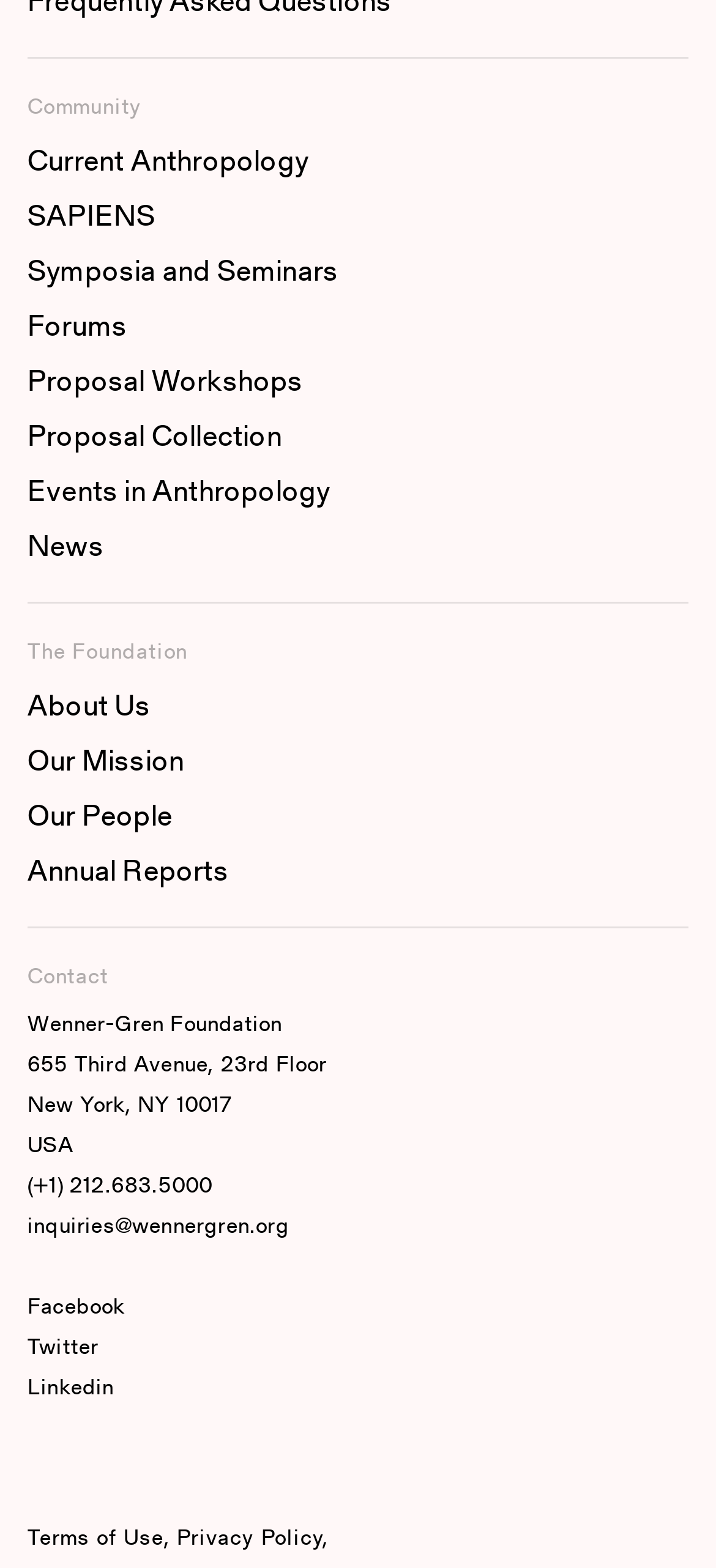Using the description: "twitter", determine the UI element's bounding box coordinates. Ensure the coordinates are in the format of four float numbers between 0 and 1, i.e., [left, top, right, bottom].

[0.038, 0.846, 0.962, 0.872]